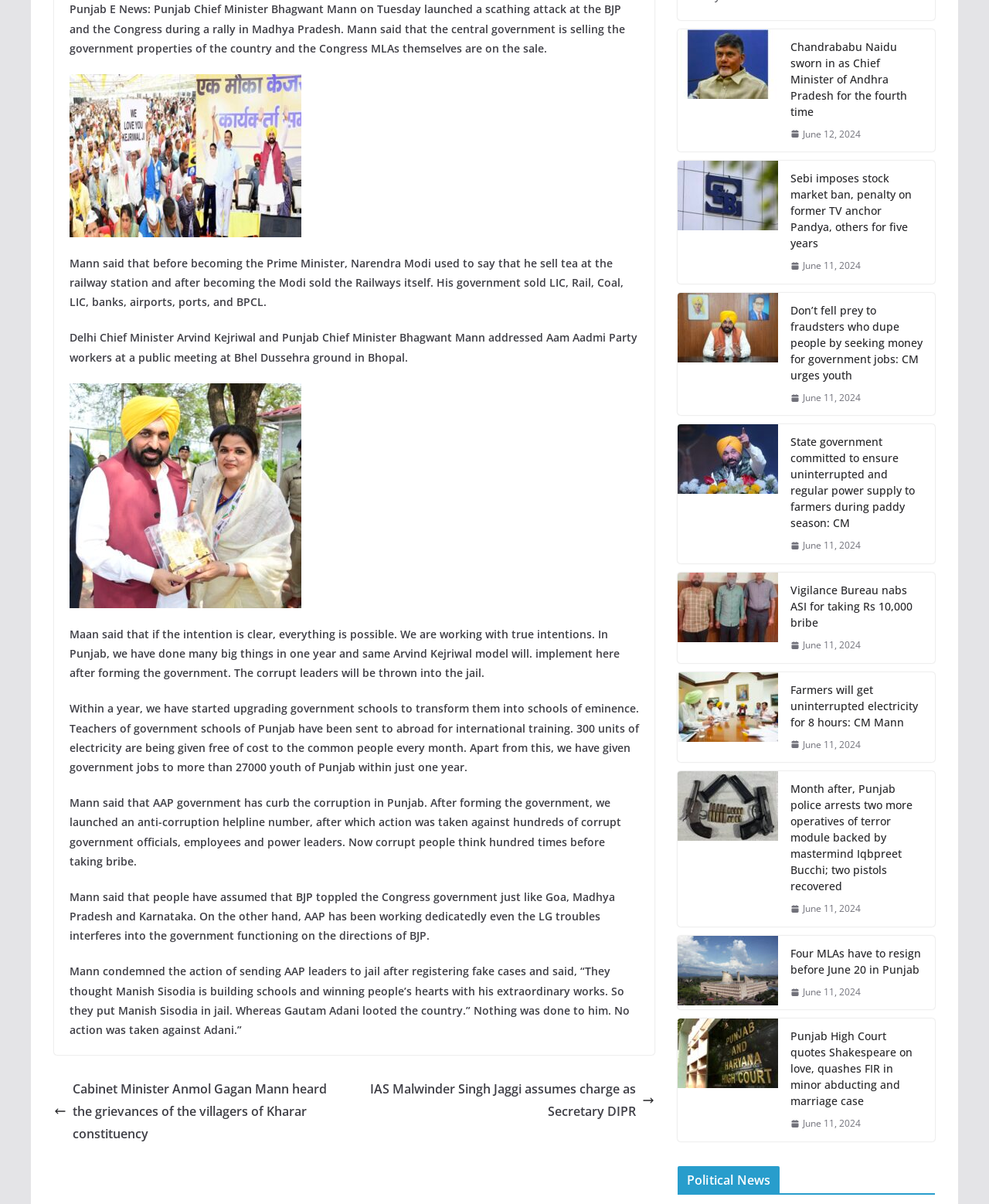Identify the bounding box for the given UI element using the description provided. Coordinates should be in the format (top-left x, top-left y, bottom-right x, bottom-right y) and must be between 0 and 1. Here is the description: June 11, 2024

[0.799, 0.748, 0.87, 0.762]